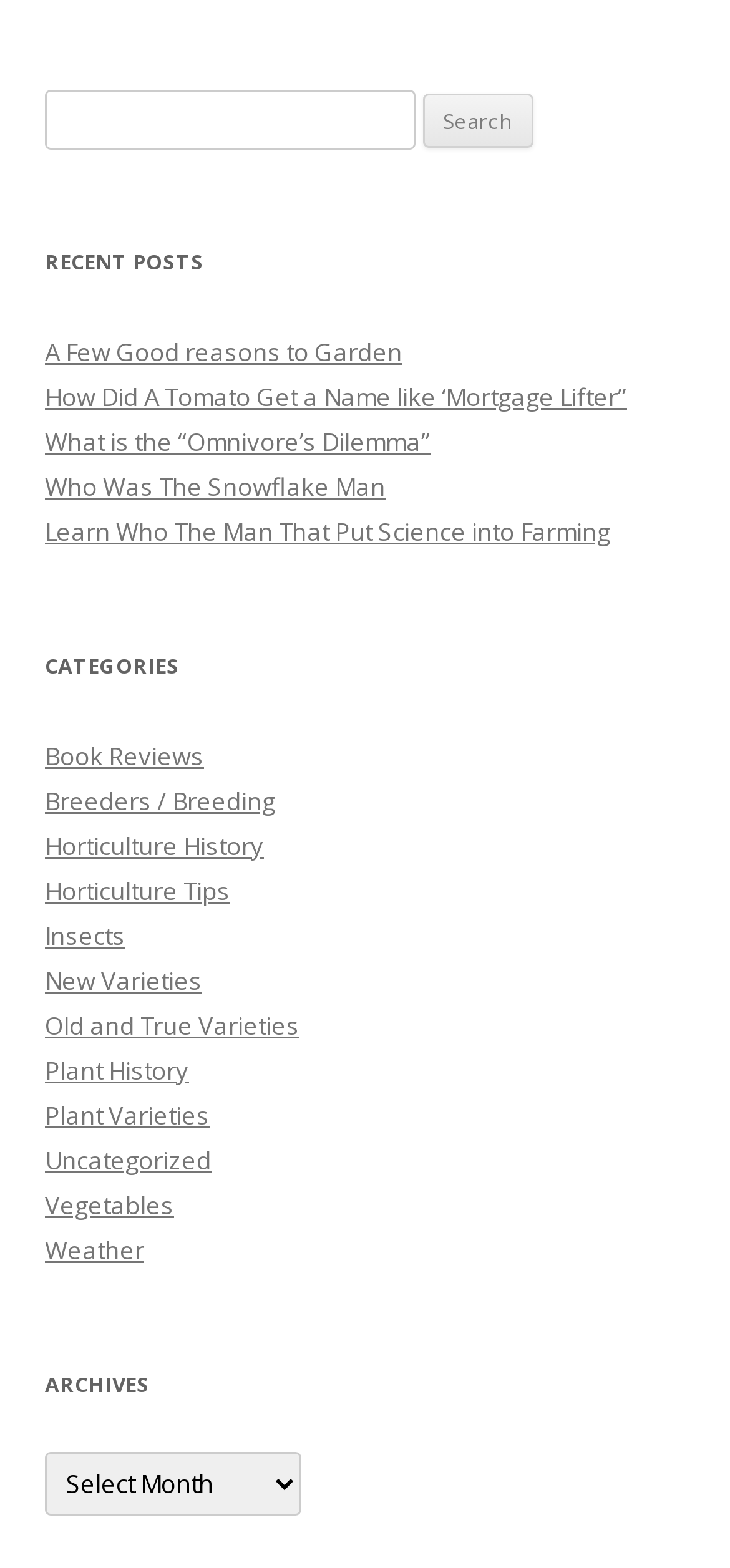Please pinpoint the bounding box coordinates for the region I should click to adhere to this instruction: "Read 'A Few Good reasons to Garden'".

[0.062, 0.213, 0.551, 0.235]